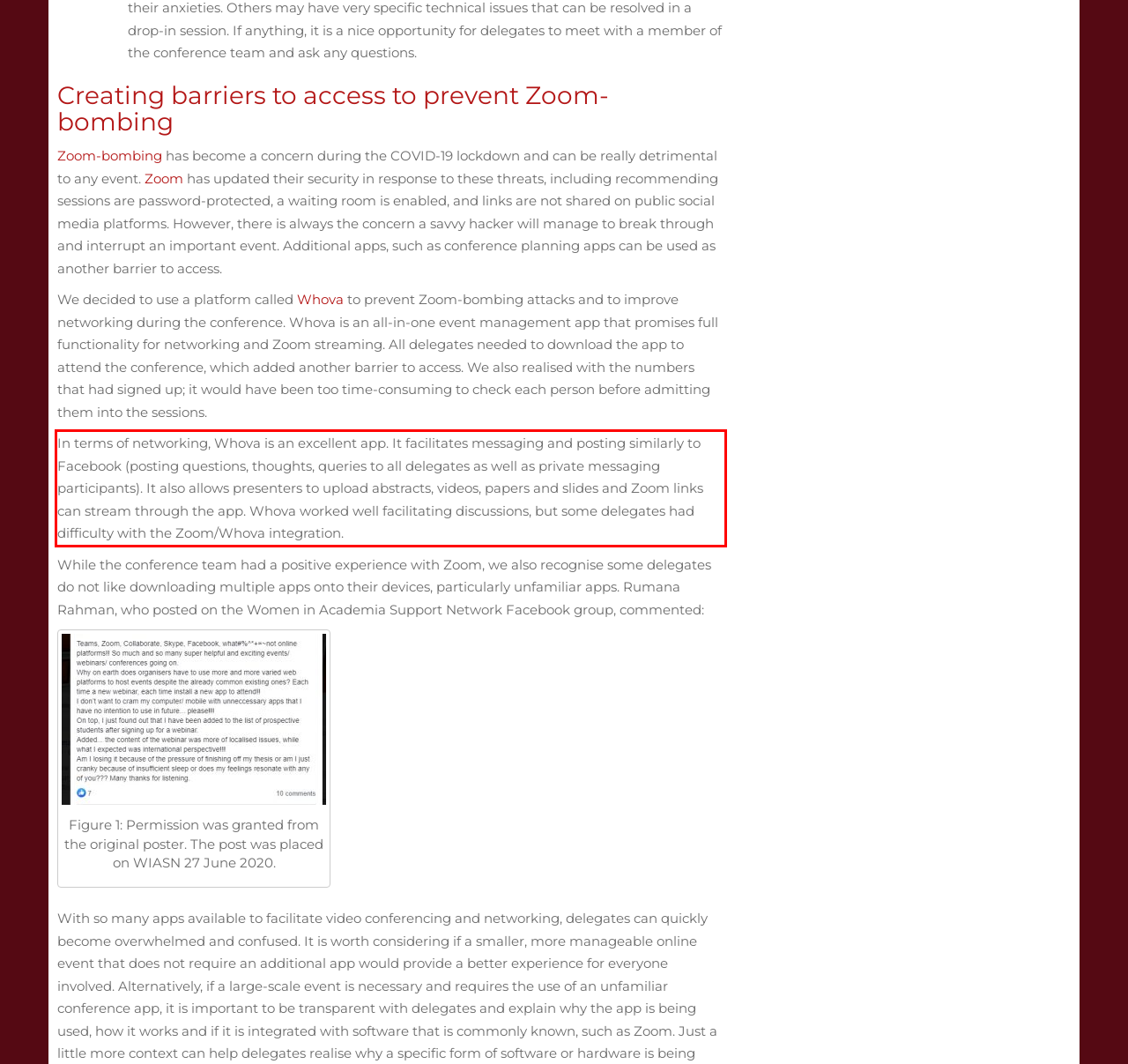Please perform OCR on the text within the red rectangle in the webpage screenshot and return the text content.

In terms of networking, Whova is an excellent app. It facilitates messaging and posting similarly to Facebook (posting questions, thoughts, queries to all delegates as well as private messaging participants). It also allows presenters to upload abstracts, videos, papers and slides and Zoom links can stream through the app. Whova worked well facilitating discussions, but some delegates had difficulty with the Zoom/Whova integration.